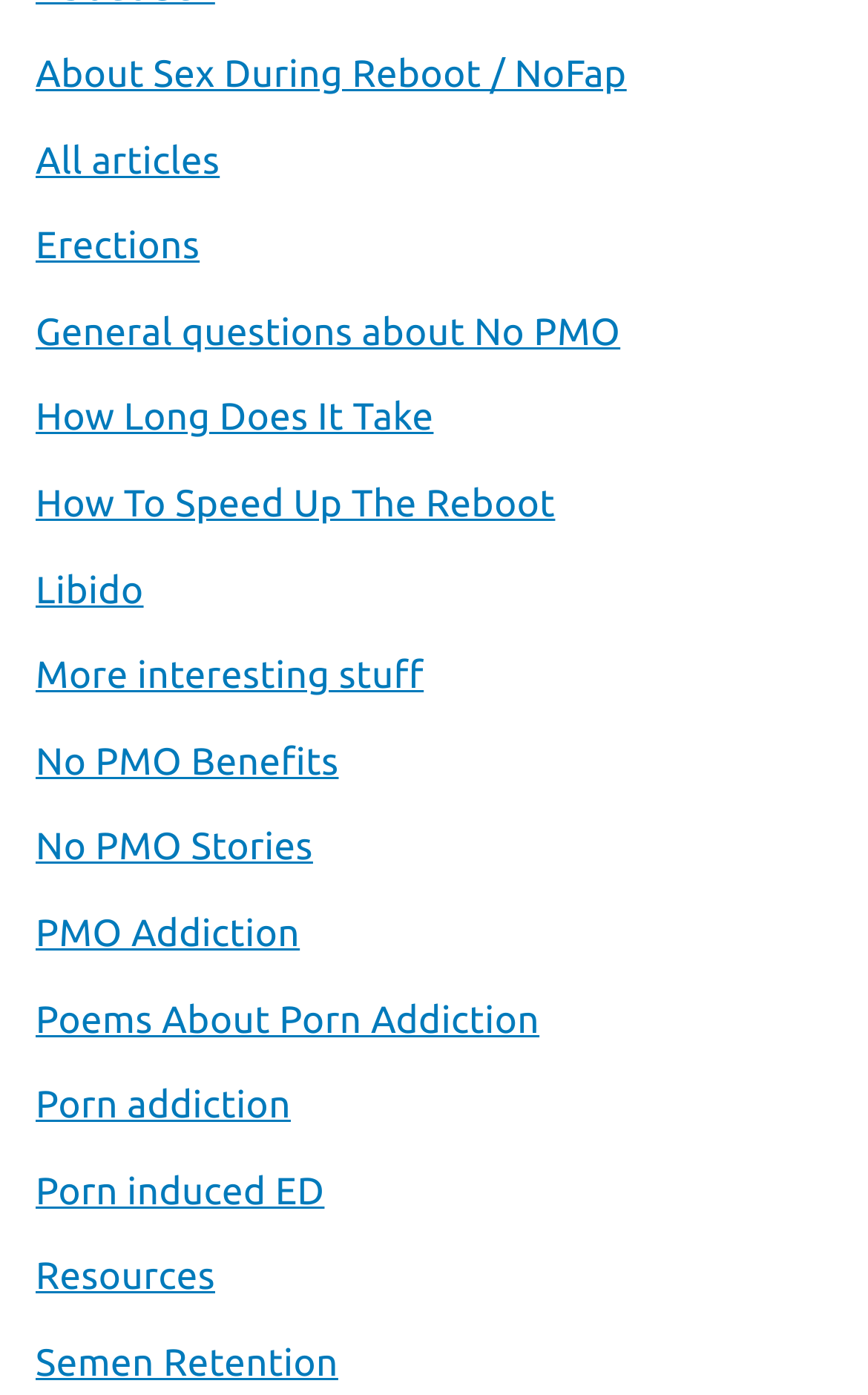Please locate the bounding box coordinates for the element that should be clicked to achieve the following instruction: "Learn about sex during reboot". Ensure the coordinates are given as four float numbers between 0 and 1, i.e., [left, top, right, bottom].

[0.041, 0.03, 0.722, 0.079]